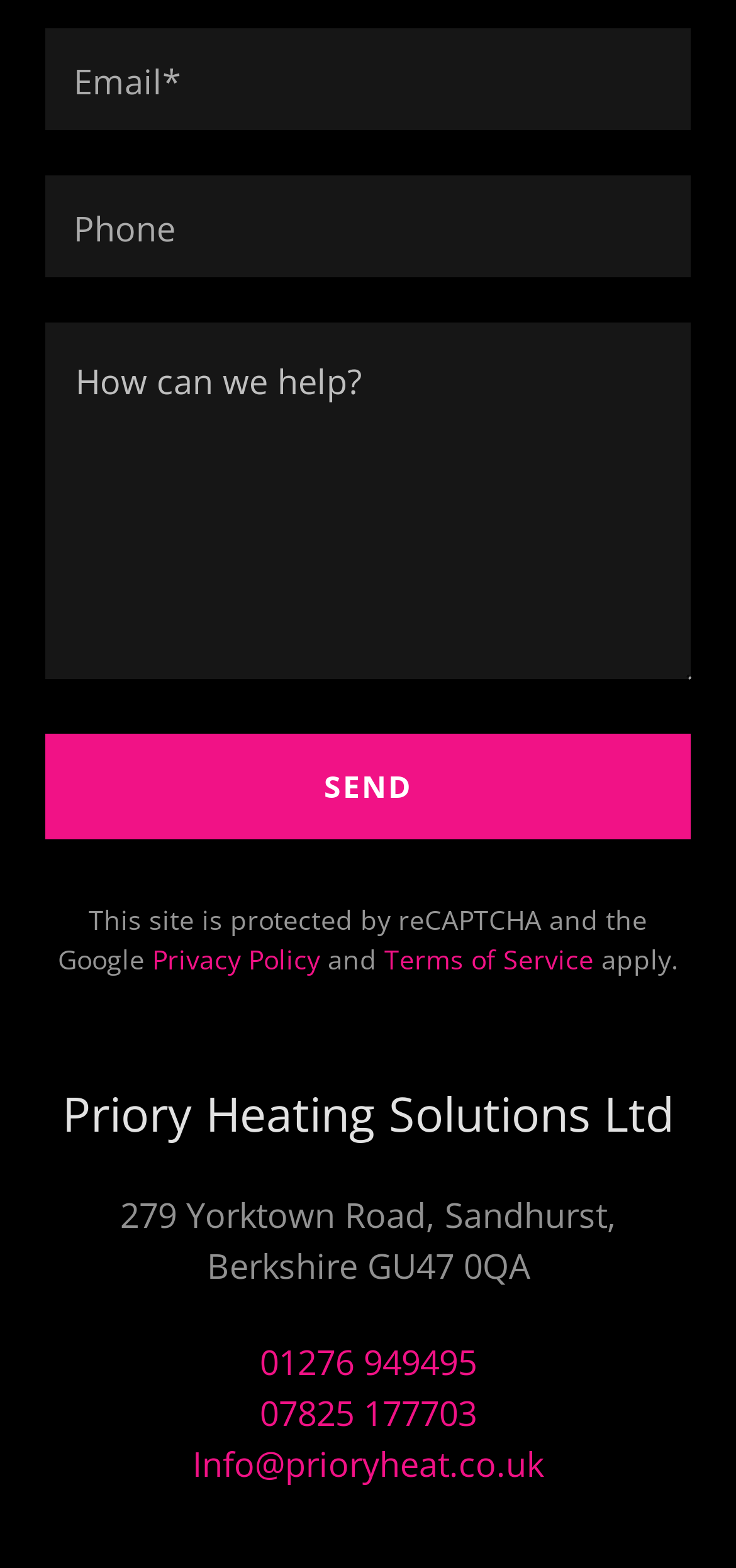Please locate the bounding box coordinates for the element that should be clicked to achieve the following instruction: "Click SEND". Ensure the coordinates are given as four float numbers between 0 and 1, i.e., [left, top, right, bottom].

[0.062, 0.469, 0.938, 0.536]